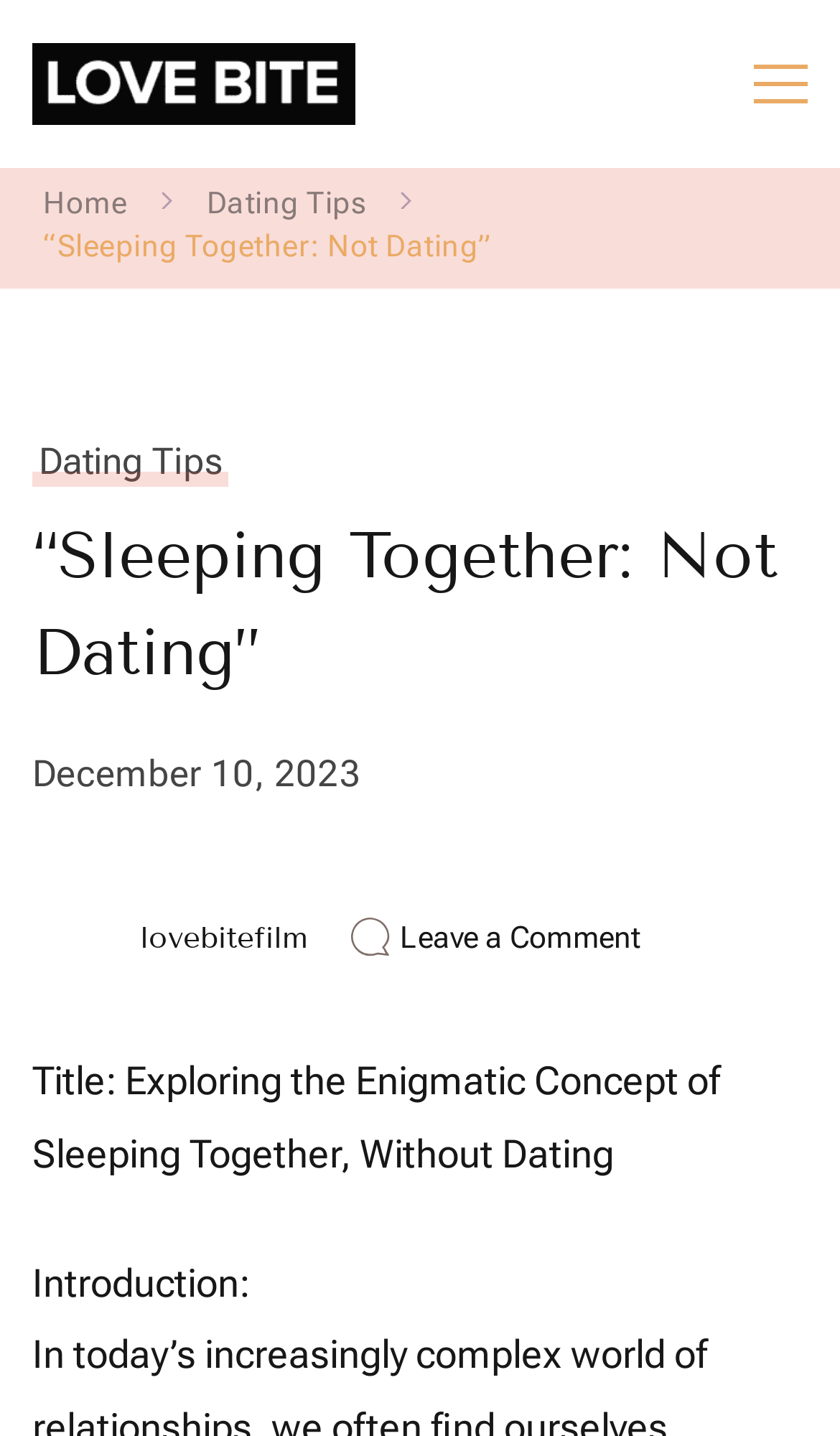Identify the bounding box coordinates for the UI element described as follows: "parent_node: Love Bite". Ensure the coordinates are four float numbers between 0 and 1, formatted as [left, top, right, bottom].

[0.872, 0.036, 0.962, 0.081]